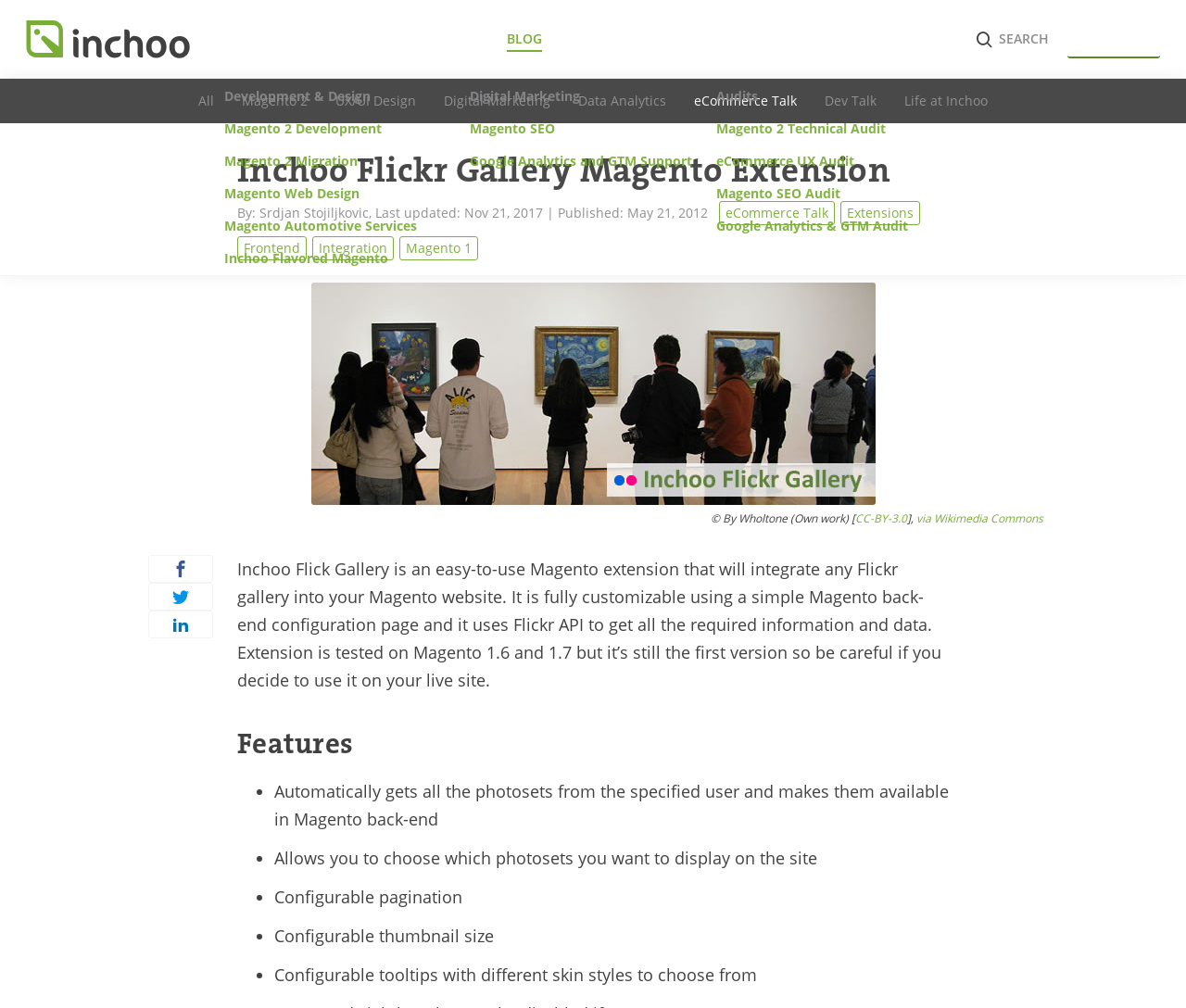Offer an extensive depiction of the webpage and its key elements.

The webpage is about Inchoo Flick Gallery, a Magento extension that integrates Flickr galleries into Magento websites. At the top, there is a navigation menu with links to "HOME", "SERVICES", "BLOG", "PORTFOLIO", "ABOUT", and "CONTACT". Below the navigation menu, there are three columns of links and text. The left column has links to "Development & Design", "Digital Marketing", and "Audits", with sub-links to specific services. The middle column has a heading "Inchoo Flickr Gallery Magento Extension" and a brief description of the extension. Below the description, there is an image of the extension. The right column has a menu with links to various categories, including "All", "Magento 2", and "eCommerce Talk".

Below the three columns, there is a section with a heading "Features" that lists the key features of the extension, including automatically getting photosets from Flickr, allowing users to choose which photosets to display, configurable pagination, and configurable thumbnail size. Each feature is marked with a bullet point.

At the bottom of the page, there are three social media links and a search button.